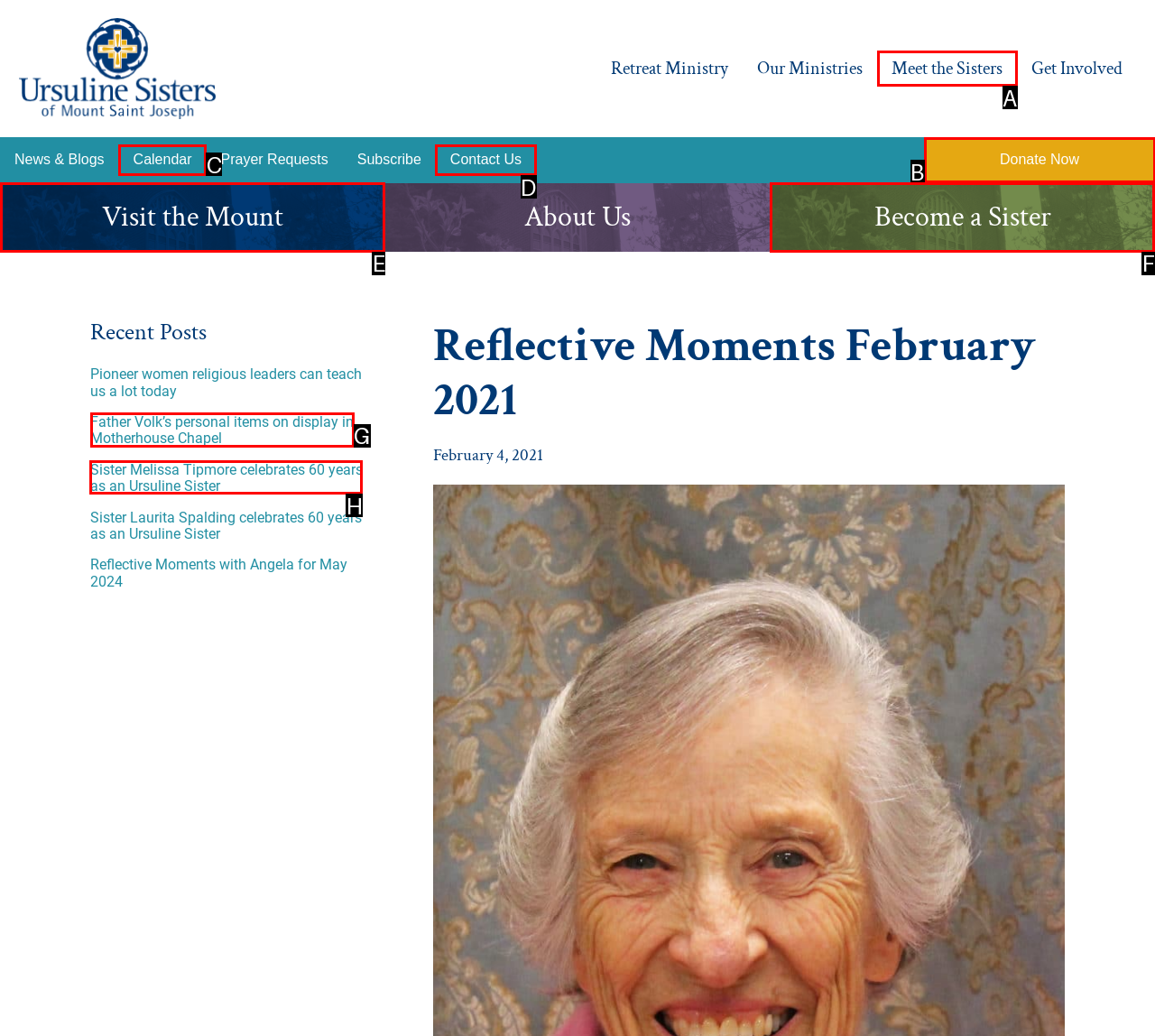Select the appropriate HTML element that needs to be clicked to finish the task: Read about Sister Melissa Tipmore
Reply with the letter of the chosen option.

H